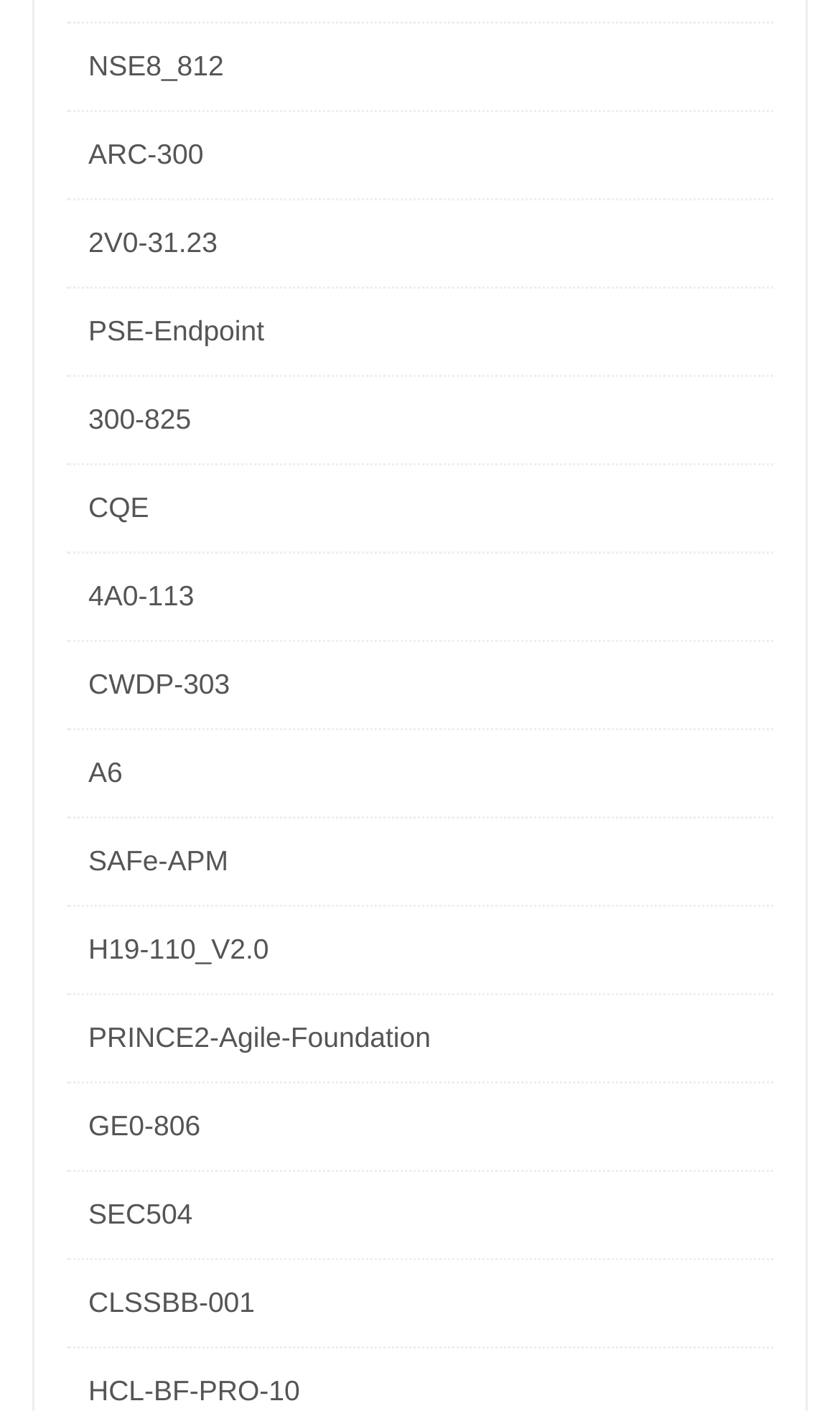Could you determine the bounding box coordinates of the clickable element to complete the instruction: "click on NSE8_812 link"? Provide the coordinates as four float numbers between 0 and 1, i.e., [left, top, right, bottom].

[0.105, 0.034, 0.266, 0.057]